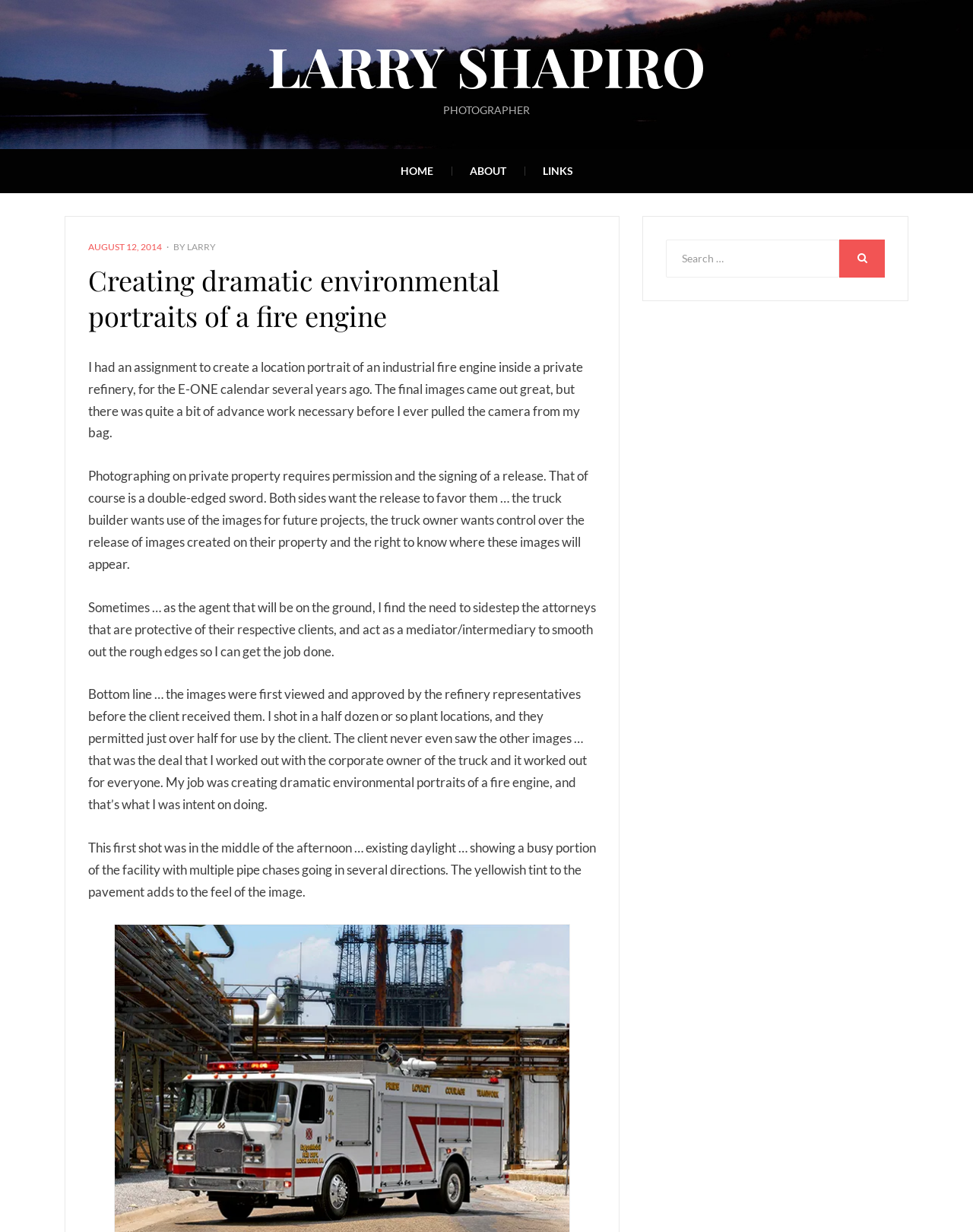Answer the question with a single word or phrase: 
What is the subject of the portrait?

Fire engine